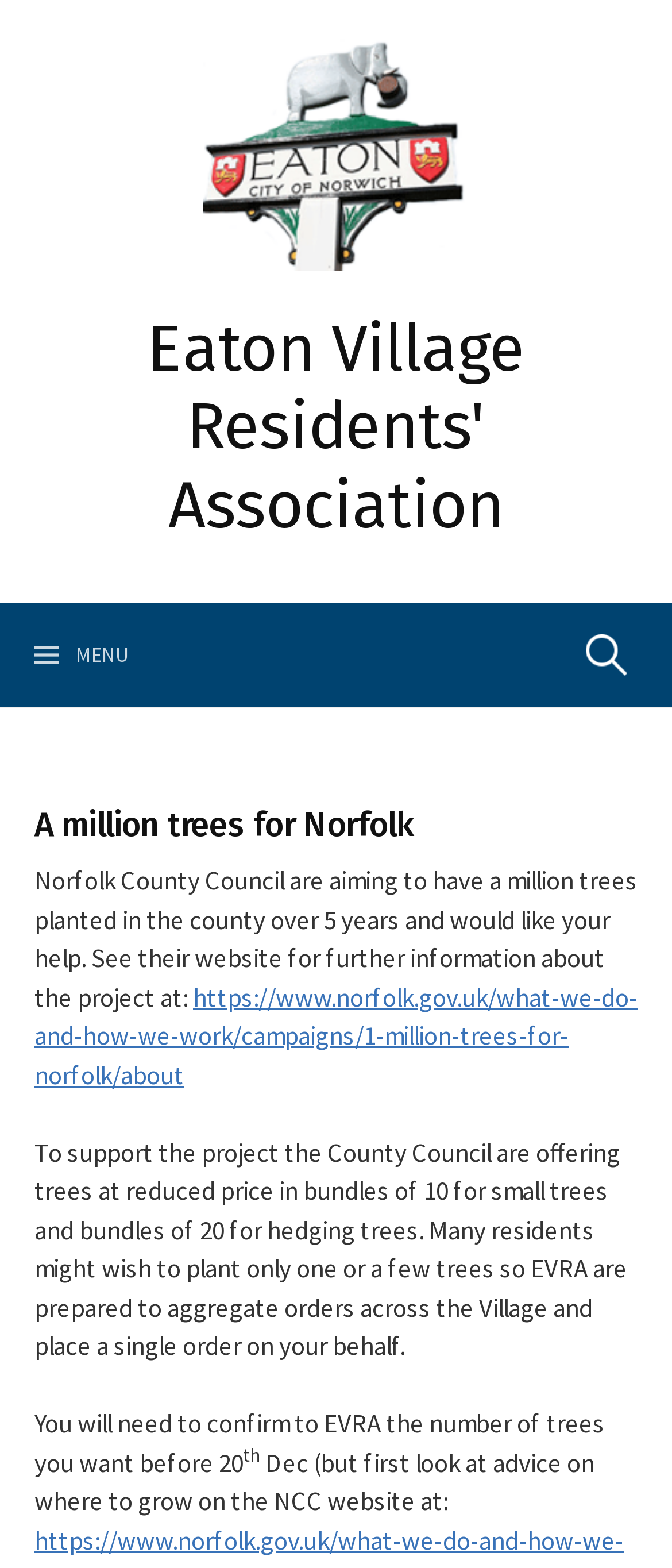Given the element description: "Eaton Village Residents' Association", predict the bounding box coordinates of this UI element. The coordinates must be four float numbers between 0 and 1, given as [left, top, right, bottom].

[0.219, 0.198, 0.781, 0.347]